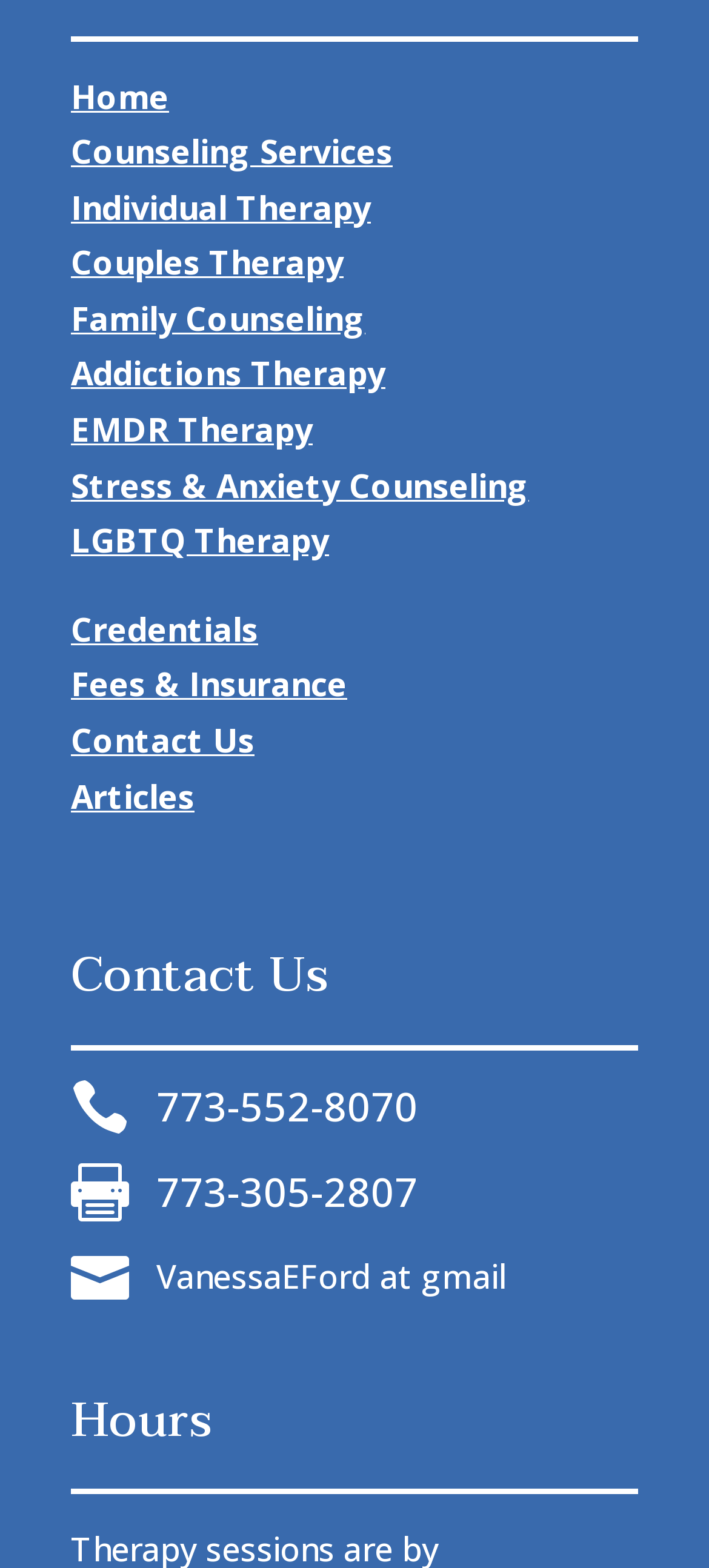Please provide a one-word or phrase answer to the question: 
What is the first counseling service listed?

Individual Therapy